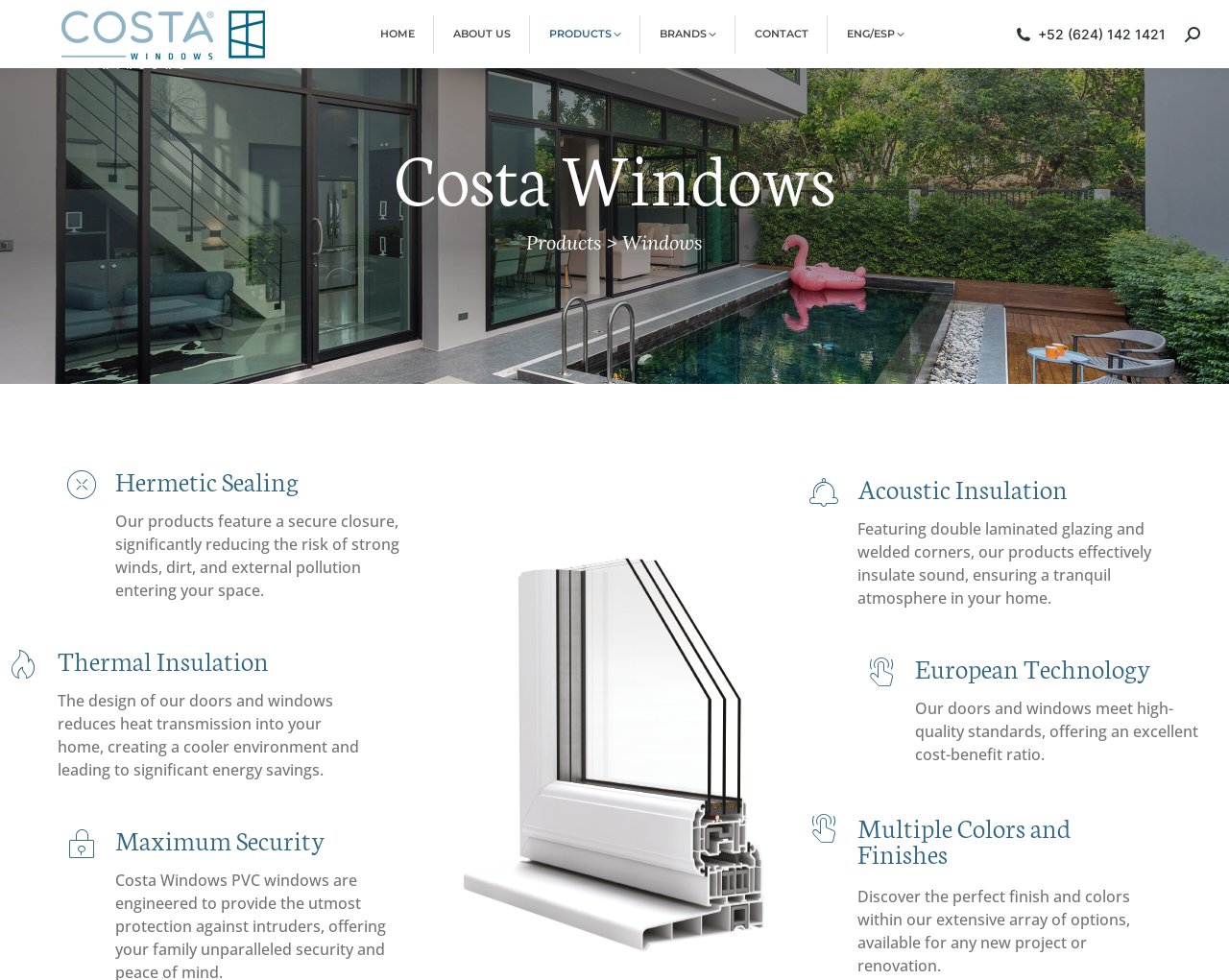Provide the bounding box coordinates of the UI element that matches the description: "ENG/ESP".

[0.664, 0.0, 0.714, 0.088]